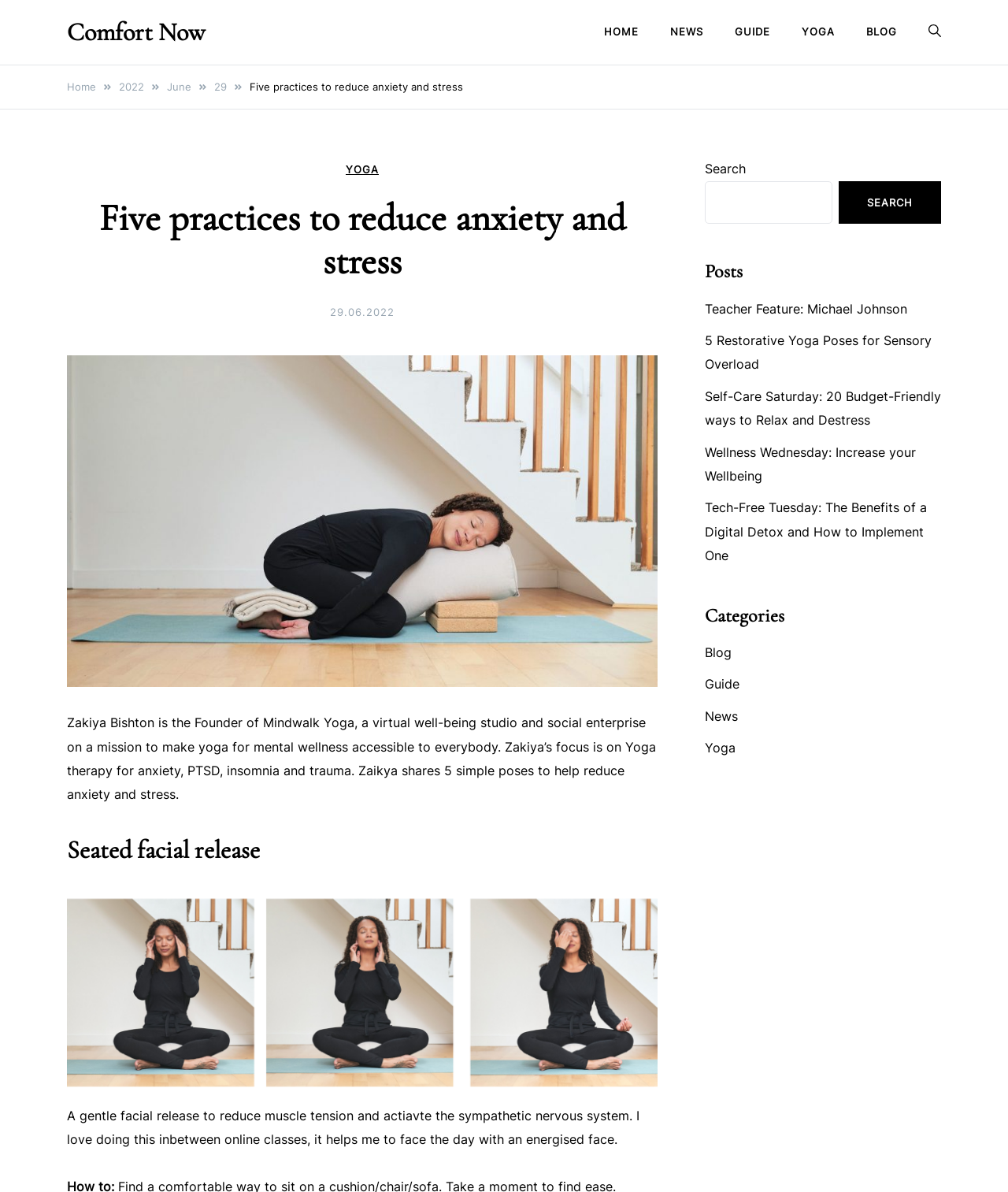Please locate the clickable area by providing the bounding box coordinates to follow this instruction: "Click on the Comfort Now link".

[0.066, 0.014, 0.203, 0.04]